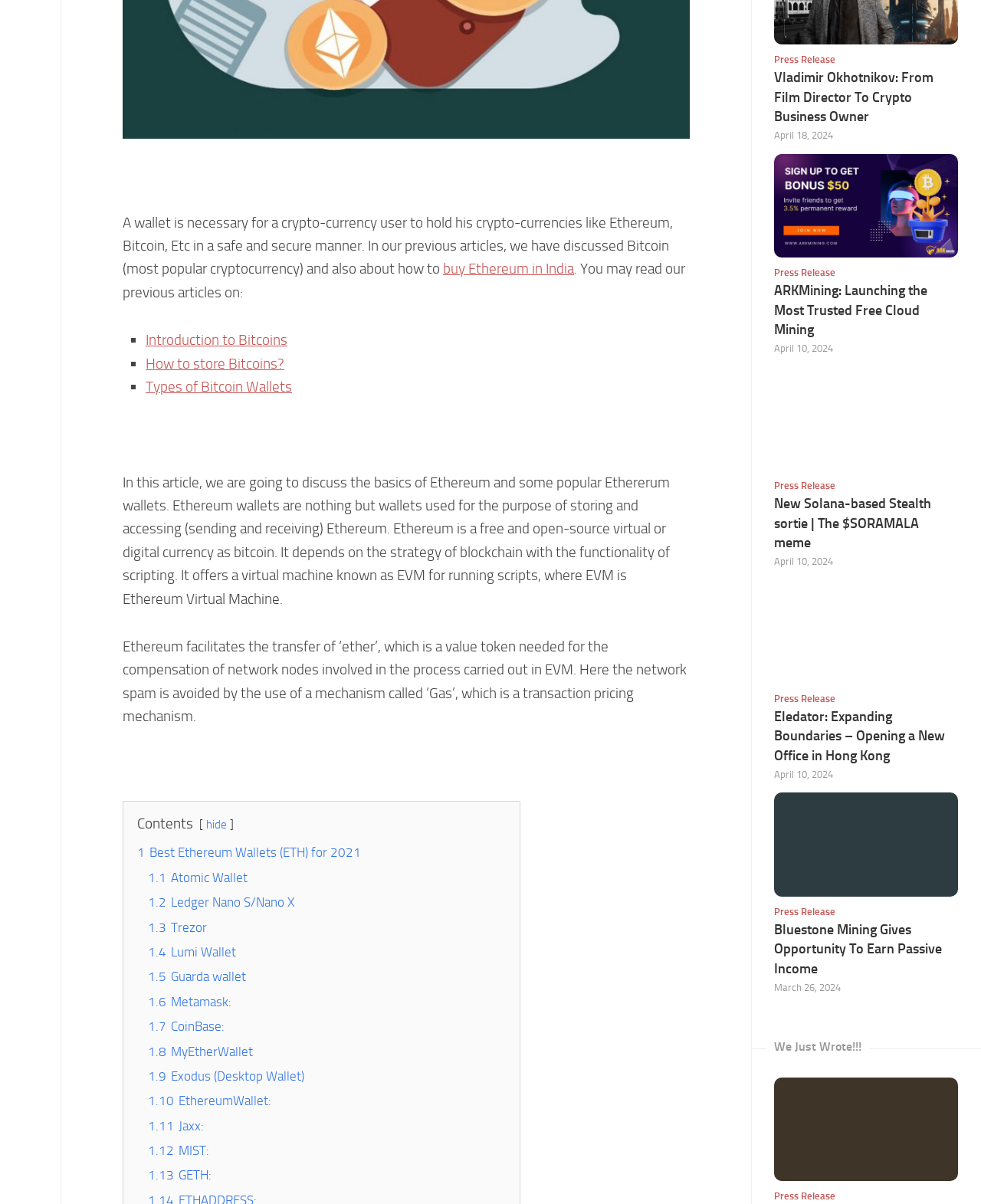Identify the bounding box coordinates of the area you need to click to perform the following instruction: "check 'Press Release'".

[0.789, 0.044, 0.852, 0.054]